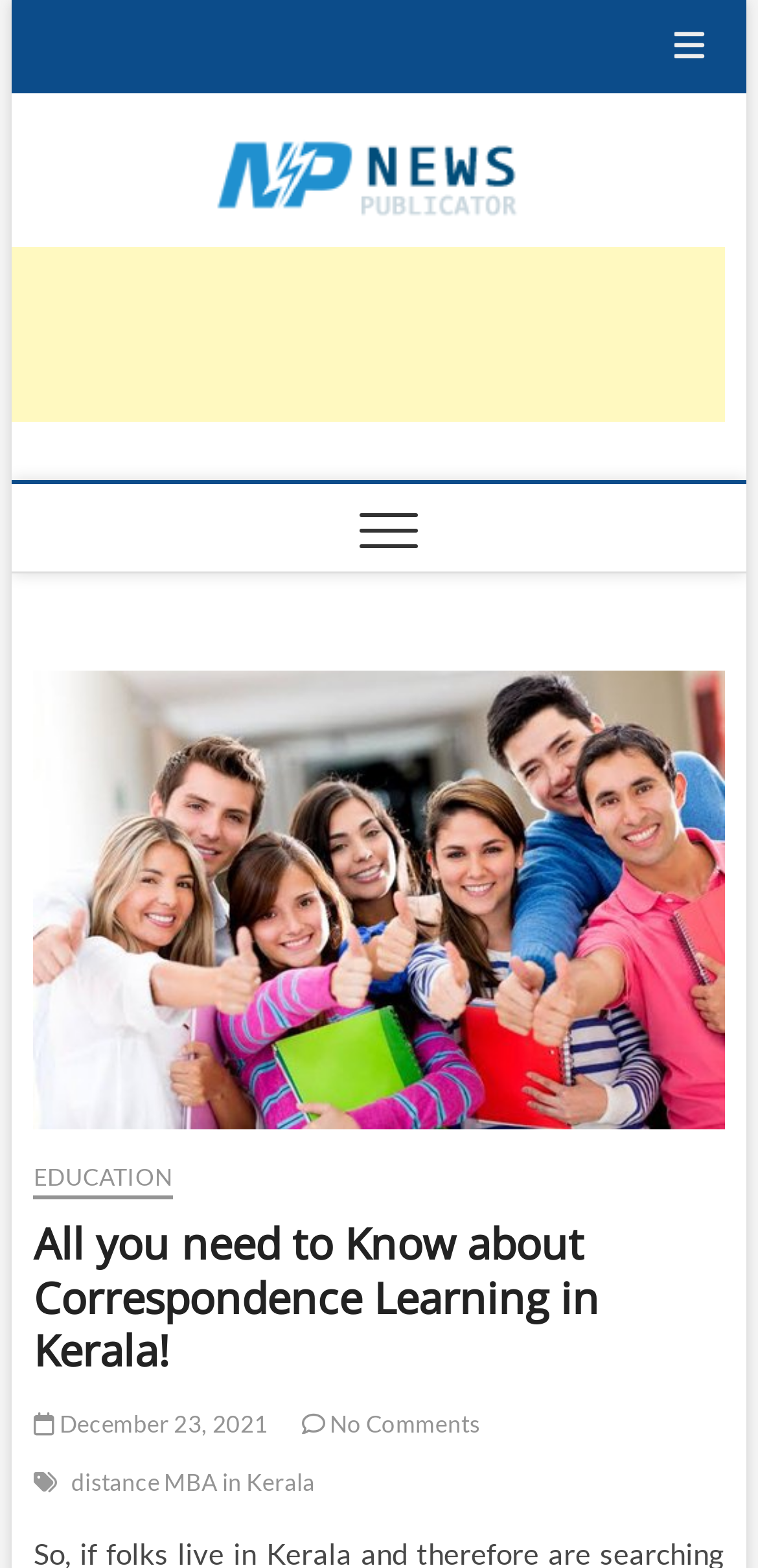Carefully examine the image and provide an in-depth answer to the question: How many links are there in the main menu?

I counted the number of links in the 'Main Menu' navigation element and found only one link, which is 'distance MBA in Kerala'.